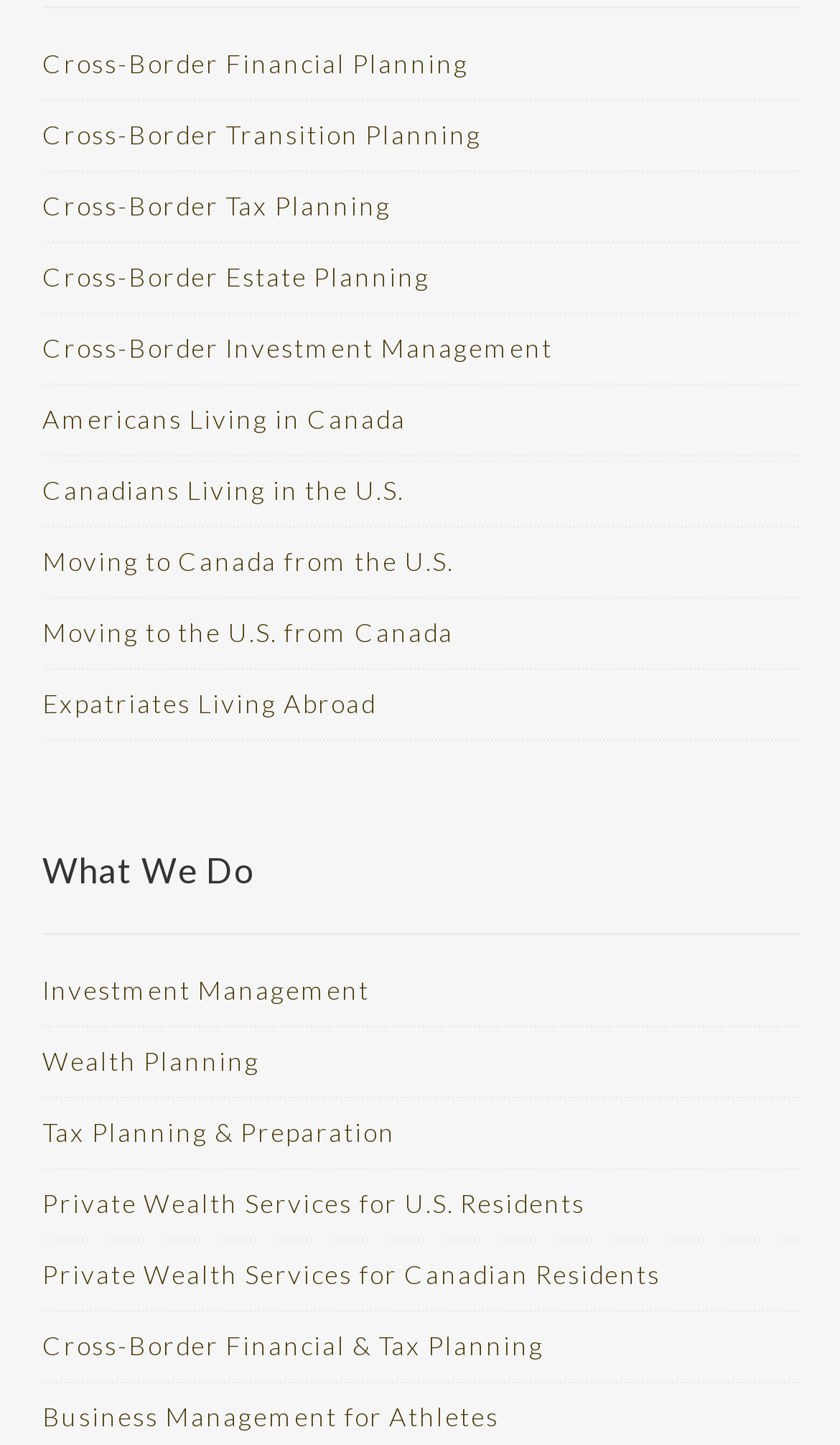What is the category that 'Cross-Border Estate Planning' belongs to?
Kindly offer a comprehensive and detailed response to the question.

The link 'Cross-Border Estate Planning' is listed among other cross-border services, suggesting that it belongs to the 'Cross-Border' category.